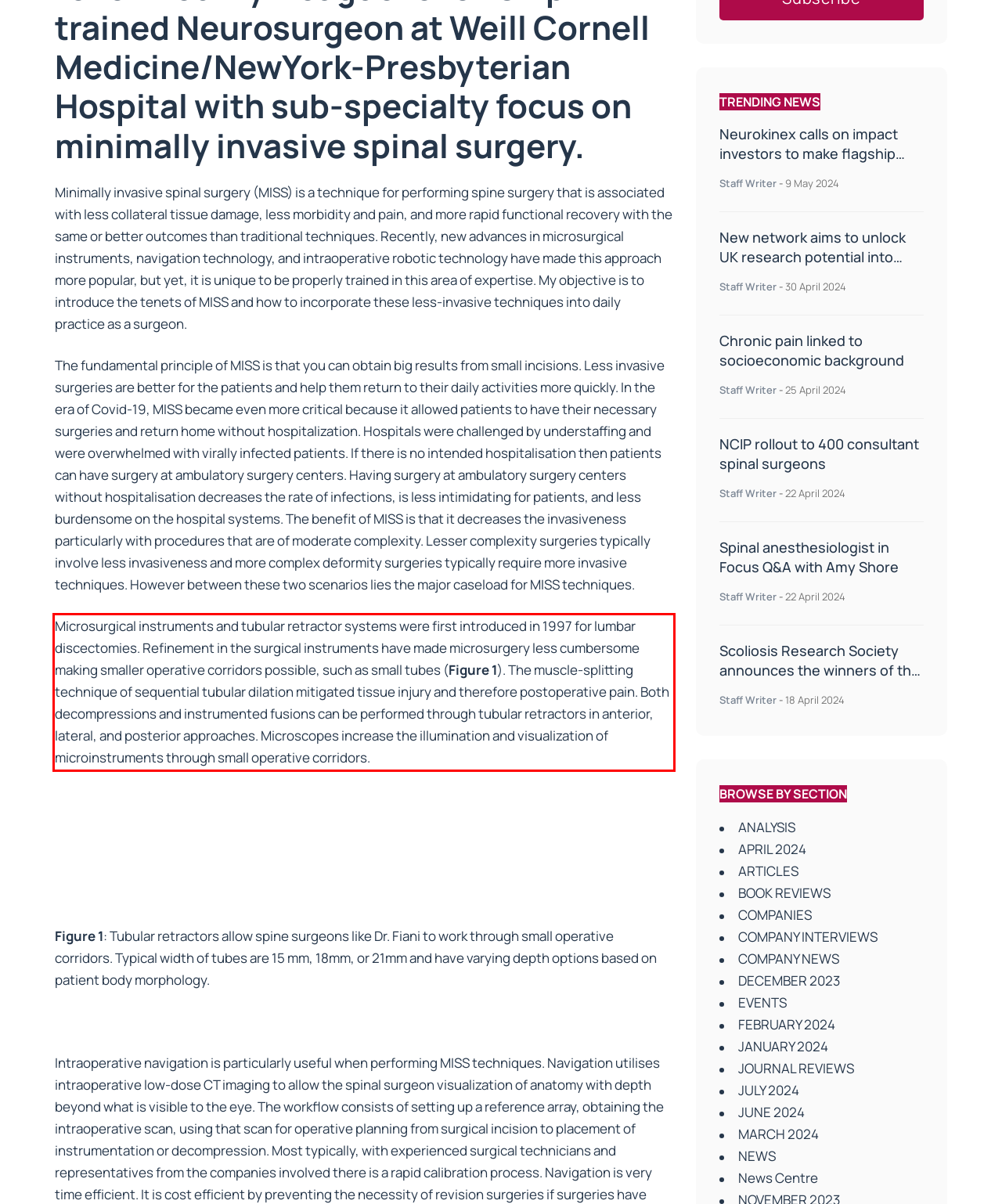You have a screenshot of a webpage, and there is a red bounding box around a UI element. Utilize OCR to extract the text within this red bounding box.

Microsurgical instruments and tubular retractor systems were first introduced in 1997 for lumbar discectomies. Refinement in the surgical instruments have made microsurgery less cumbersome making smaller operative corridors possible, such as small tubes (Figure 1). The muscle-splitting technique of sequential tubular dilation mitigated tissue injury and therefore postoperative pain. Both decompressions and instrumented fusions can be performed through tubular retractors in anterior, lateral, and posterior approaches. Microscopes increase the illumination and visualization of microinstruments through small operative corridors.